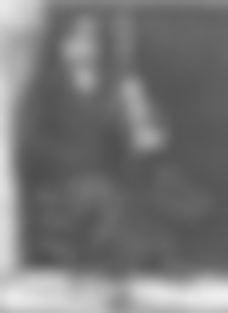Describe every important feature and element in the image comprehensively.

The image depicts a historical figure known as a "sereno," a nightwatchman who traditionally ensured the safety of Spanish towns until the late 20th century. Pictured from the early 1900s, this sereno is shown carrying a heavy bunch of keys—an essential part of his duties to open main entrances to buildings while patrolling at night. The role of the sereno was crucial in local security, often signaled by the public whistling to call him when needed. This tradition has seen a modern revival in some areas of Spain, including a town called Gijón in Asturias, capturing the cultural importance and continuity of this role over the years.